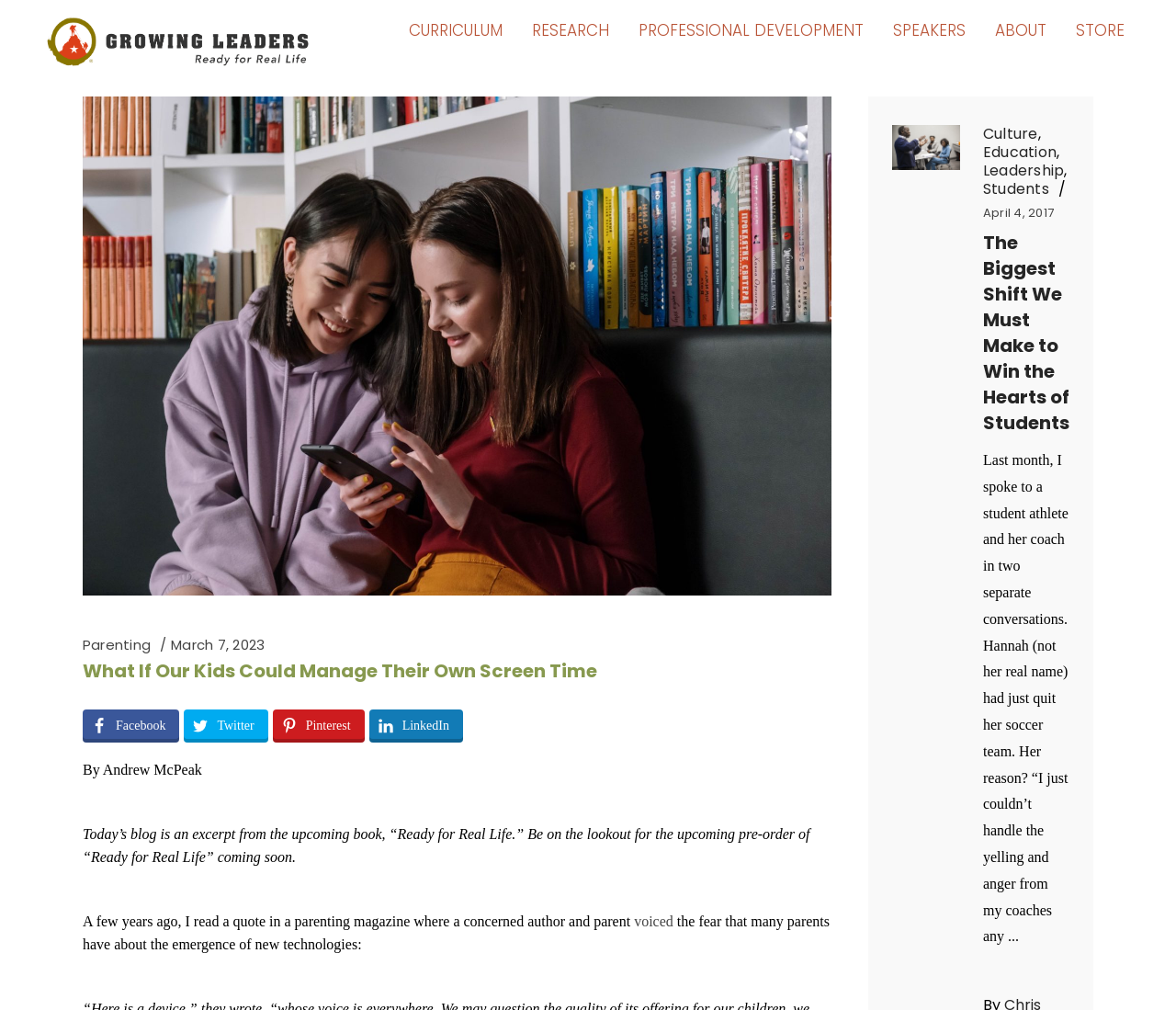Show the bounding box coordinates for the element that needs to be clicked to execute the following instruction: "Click the 'Facebook' link". Provide the coordinates in the form of four float numbers between 0 and 1, i.e., [left, top, right, bottom].

[0.07, 0.703, 0.153, 0.736]